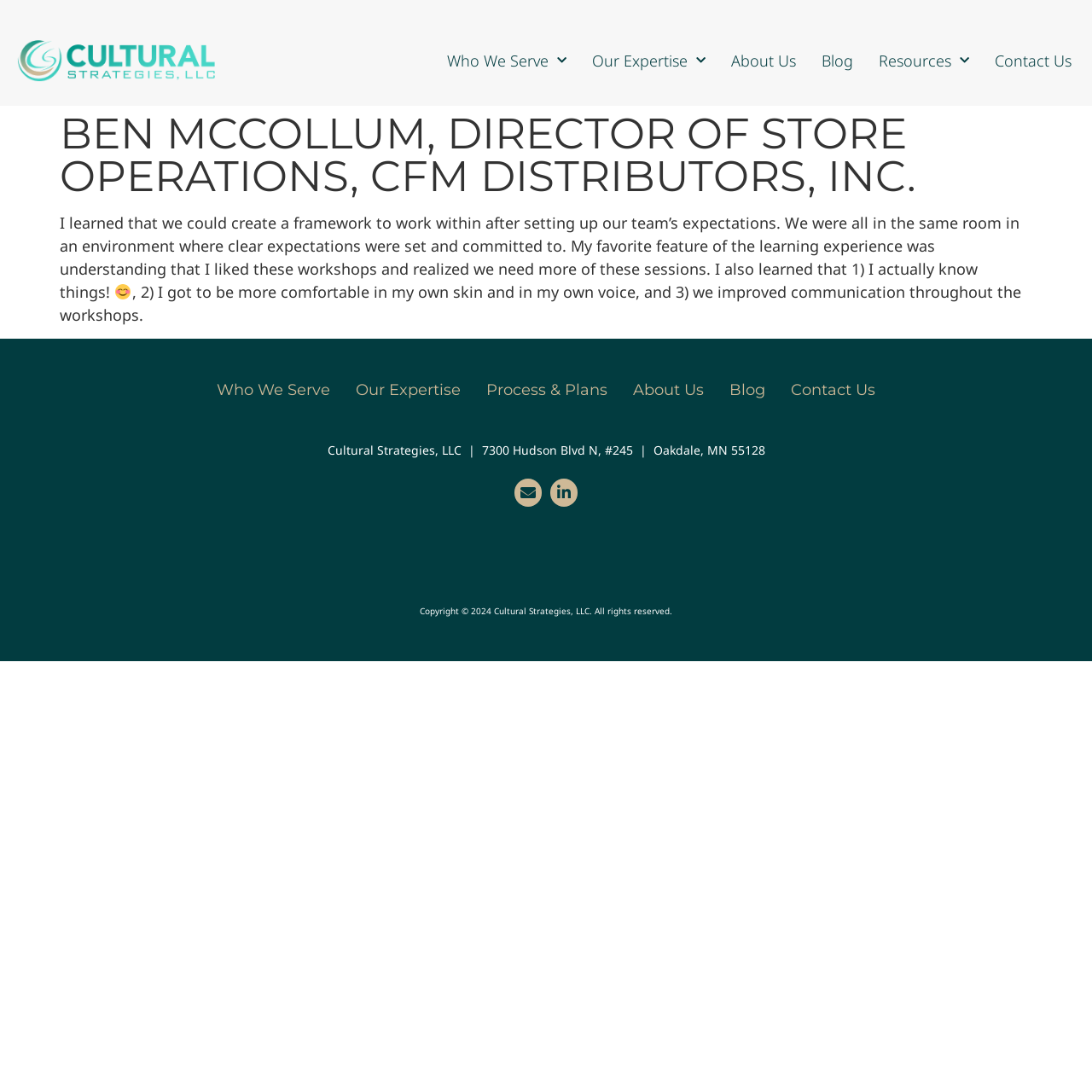Provide a brief response to the question below using a single word or phrase: 
What is the emotion expressed by the emoji in the text?

Happiness